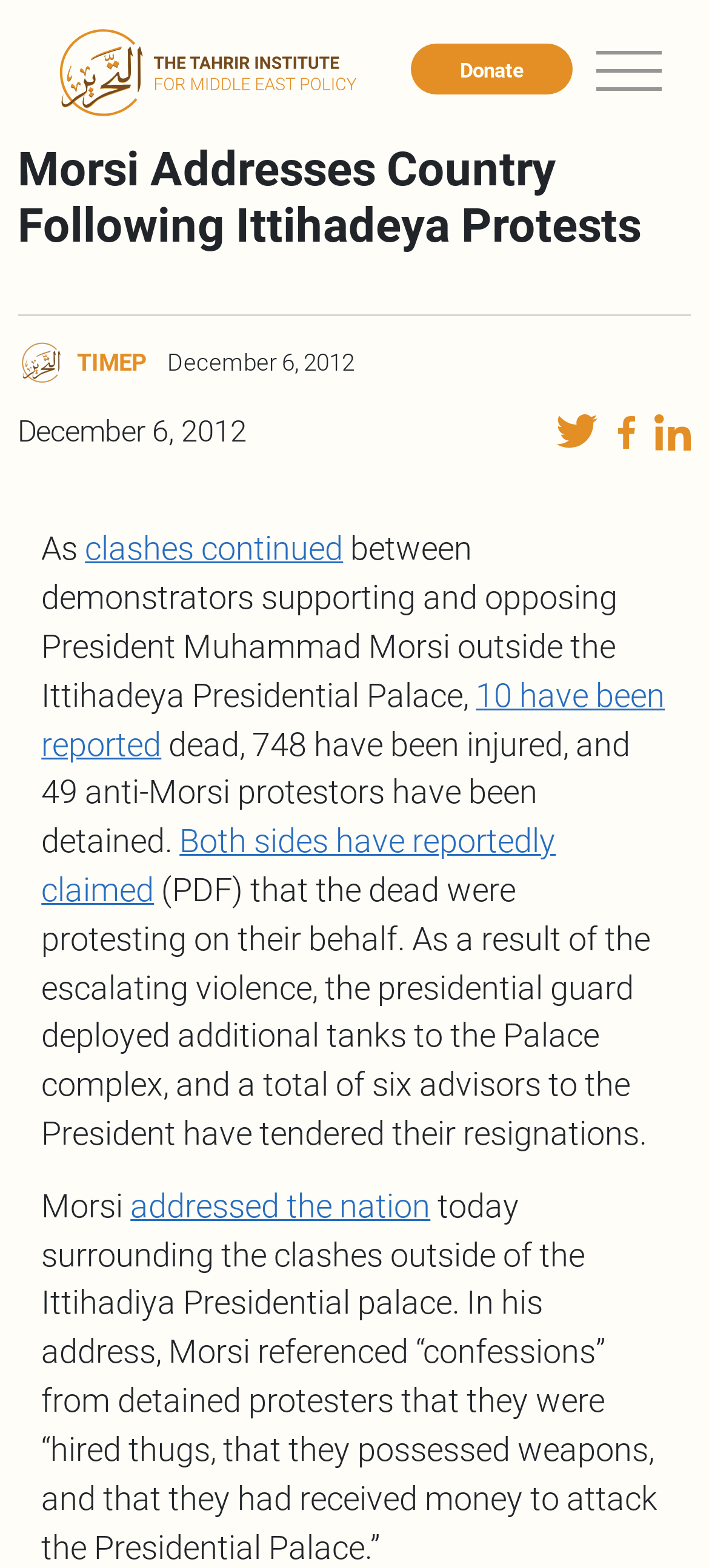Please provide a short answer using a single word or phrase for the question:
What is the number of anti-Morsi protestors detained?

49